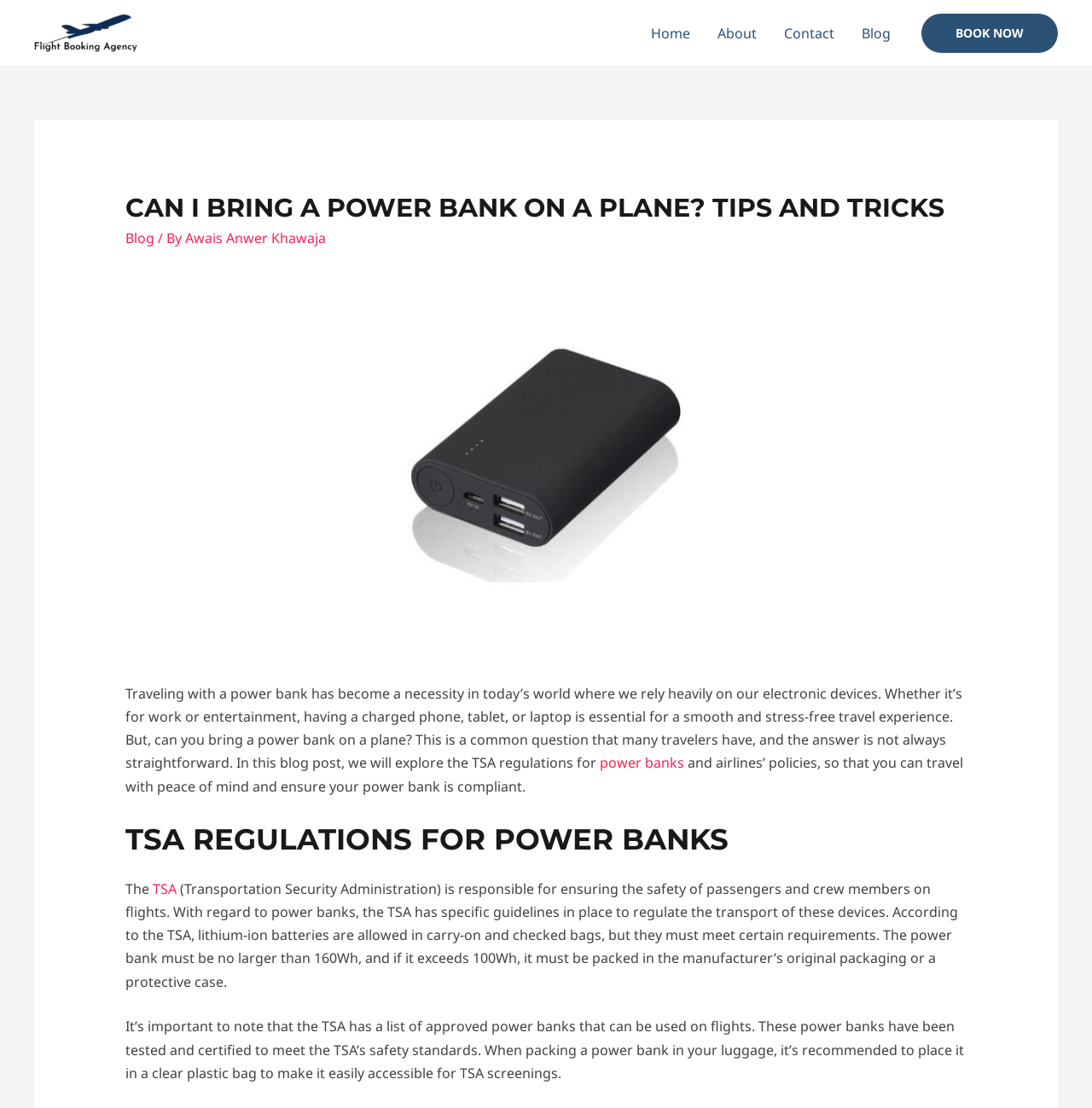What is the main topic of this webpage?
Refer to the image and respond with a one-word or short-phrase answer.

Power banks on planes